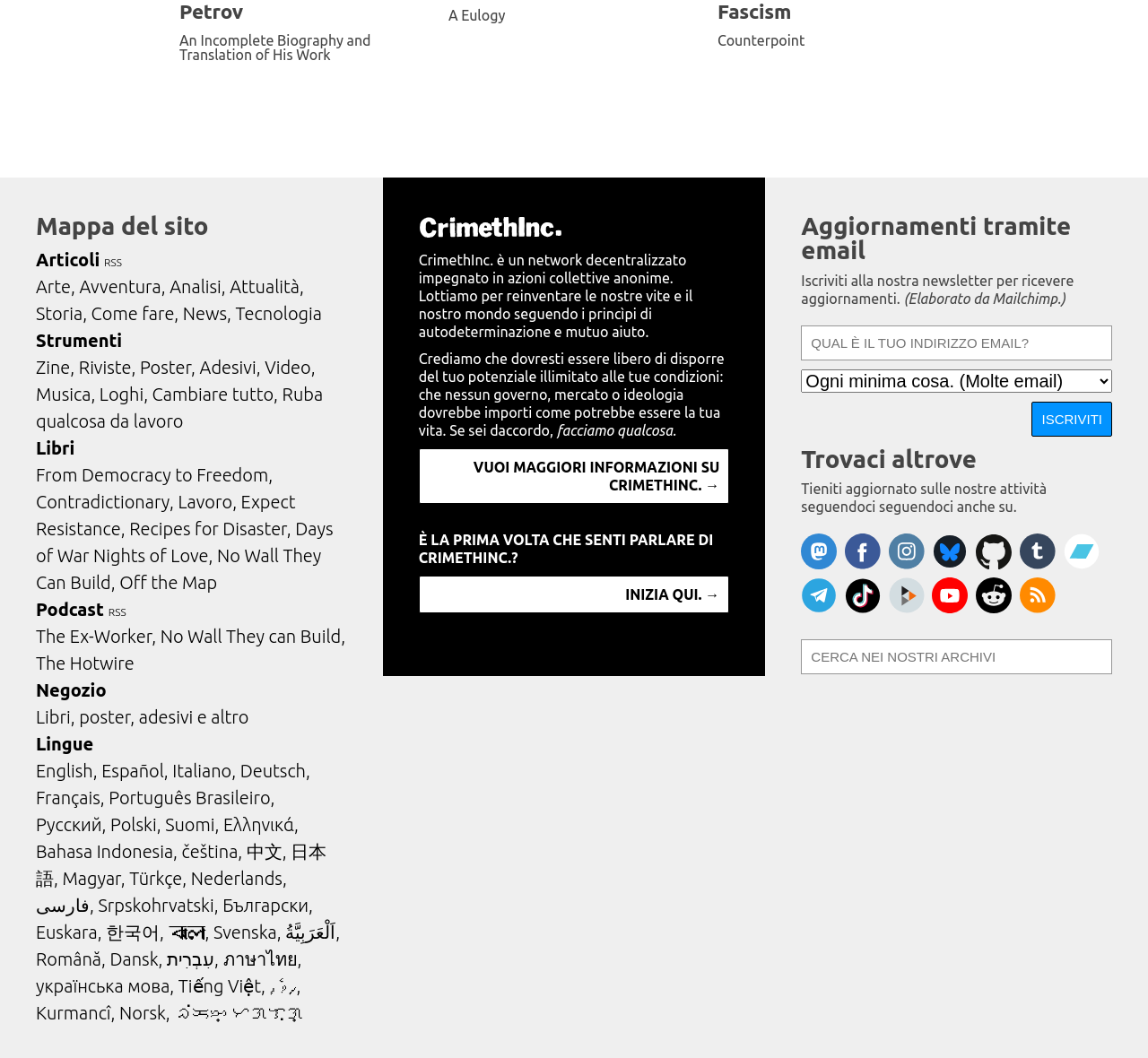Find the bounding box coordinates of the element to click in order to complete the given instruction: "Choose 'English' language."

[0.031, 0.719, 0.085, 0.738]